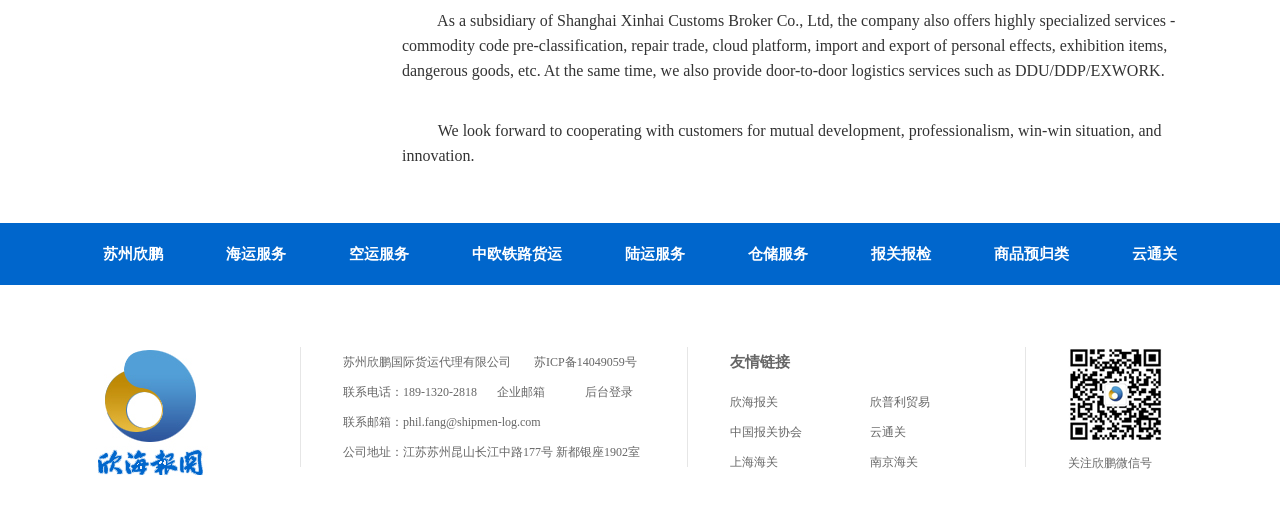Locate the bounding box coordinates of the area that needs to be clicked to fulfill the following instruction: "Follow '关注欣鹏微信号'". The coordinates should be in the format of four float numbers between 0 and 1, namely [left, top, right, bottom].

[0.834, 0.824, 0.916, 0.9]